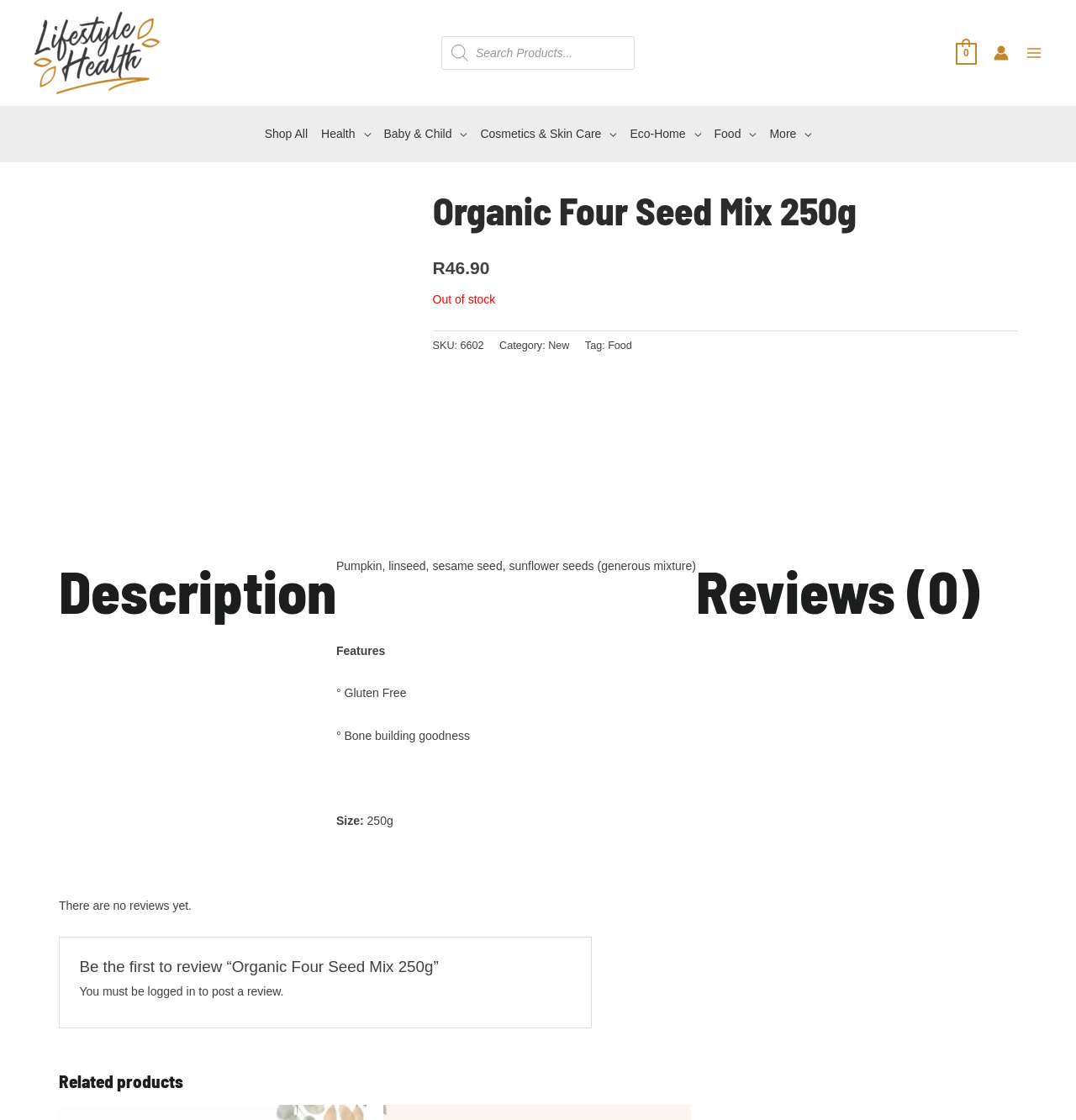Answer the question with a single word or phrase: 
What is the price of the Organic Four Seed Mix?

46.90